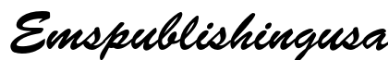Elaborate on the various elements present in the image.

The image displays the stylized name "Emspublishingusa," reflecting the branding of a creative craft kit provider. This name is designed with an elegant script font, emphasizing a playful and artistic appeal, which aligns with the essence of their product offerings. The visibility and design of the name aim to capture the attention of potential customers interested in engaging craft projects for both adults and kids, like the BAPHILE Shrinky Dink kit featured on the website. This branding serves to enhance the overall aesthetic of the webpage, inviting visitors to explore more about the creative possibilities offered by their craft kits.